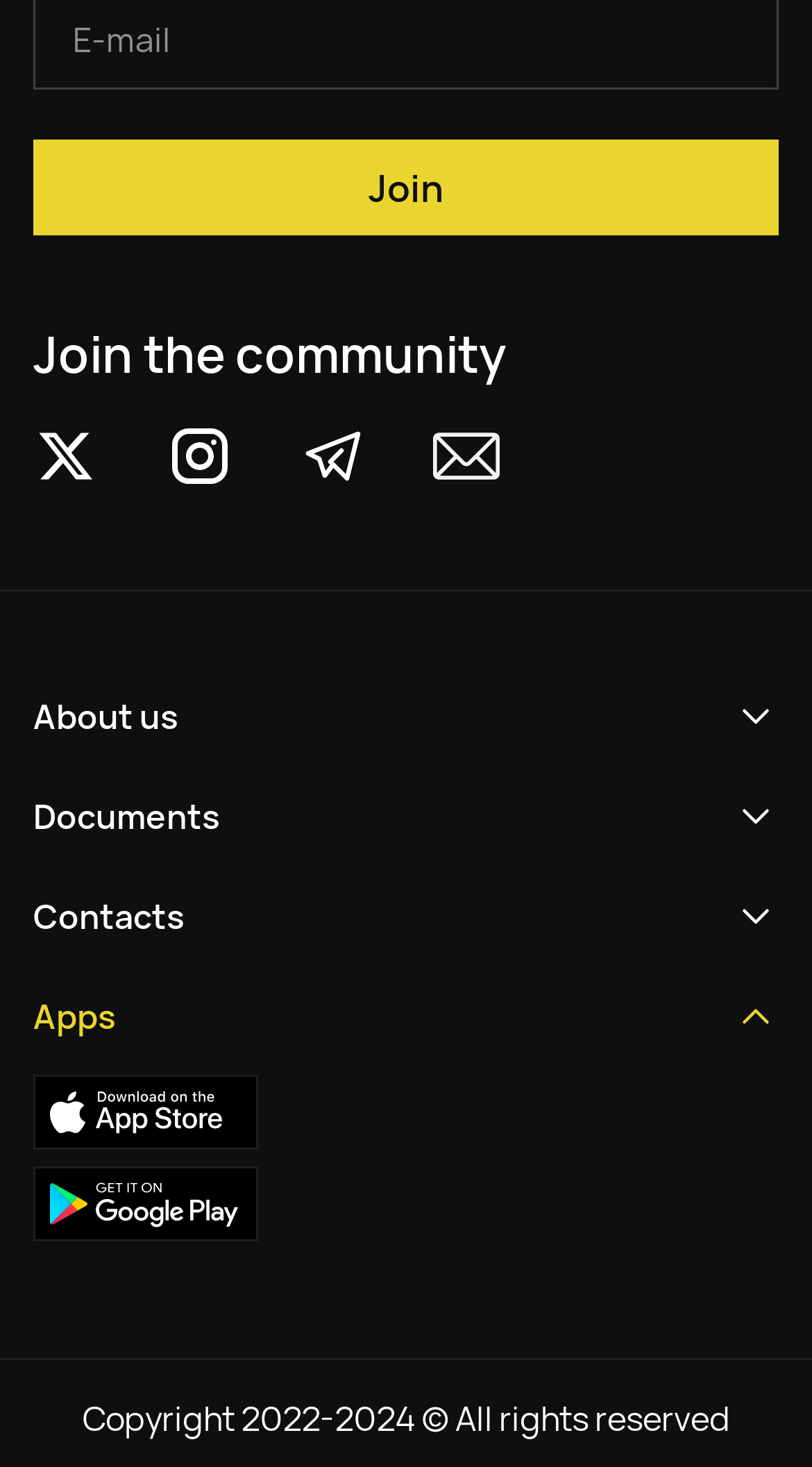Extract the bounding box coordinates of the UI element described by: "connect@rtfight.com". The coordinates should include four float numbers ranging from 0 to 1, e.g., [left, top, right, bottom].

[0.041, 0.801, 0.441, 0.835]